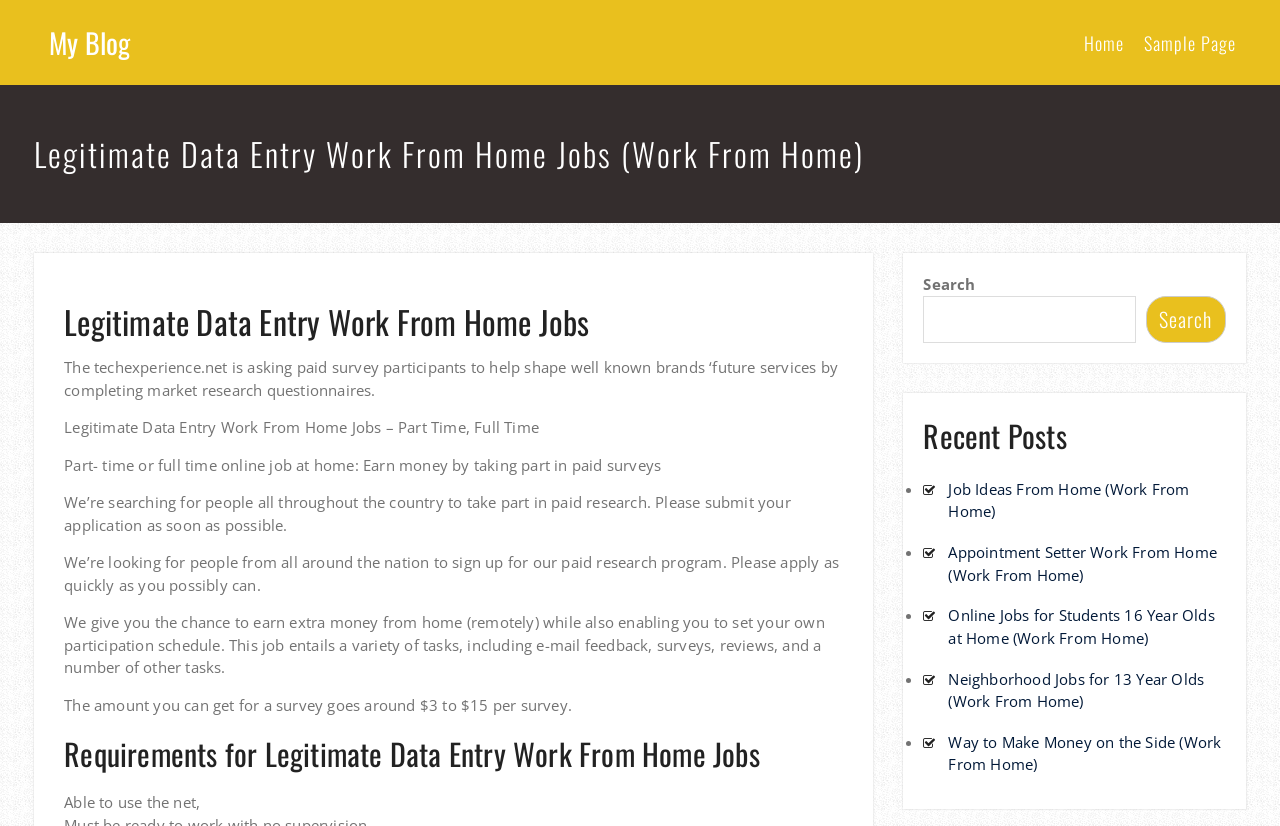Identify the bounding box coordinates of the element that should be clicked to fulfill this task: "Search for something". The coordinates should be provided as four float numbers between 0 and 1, i.e., [left, top, right, bottom].

[0.721, 0.358, 0.887, 0.415]